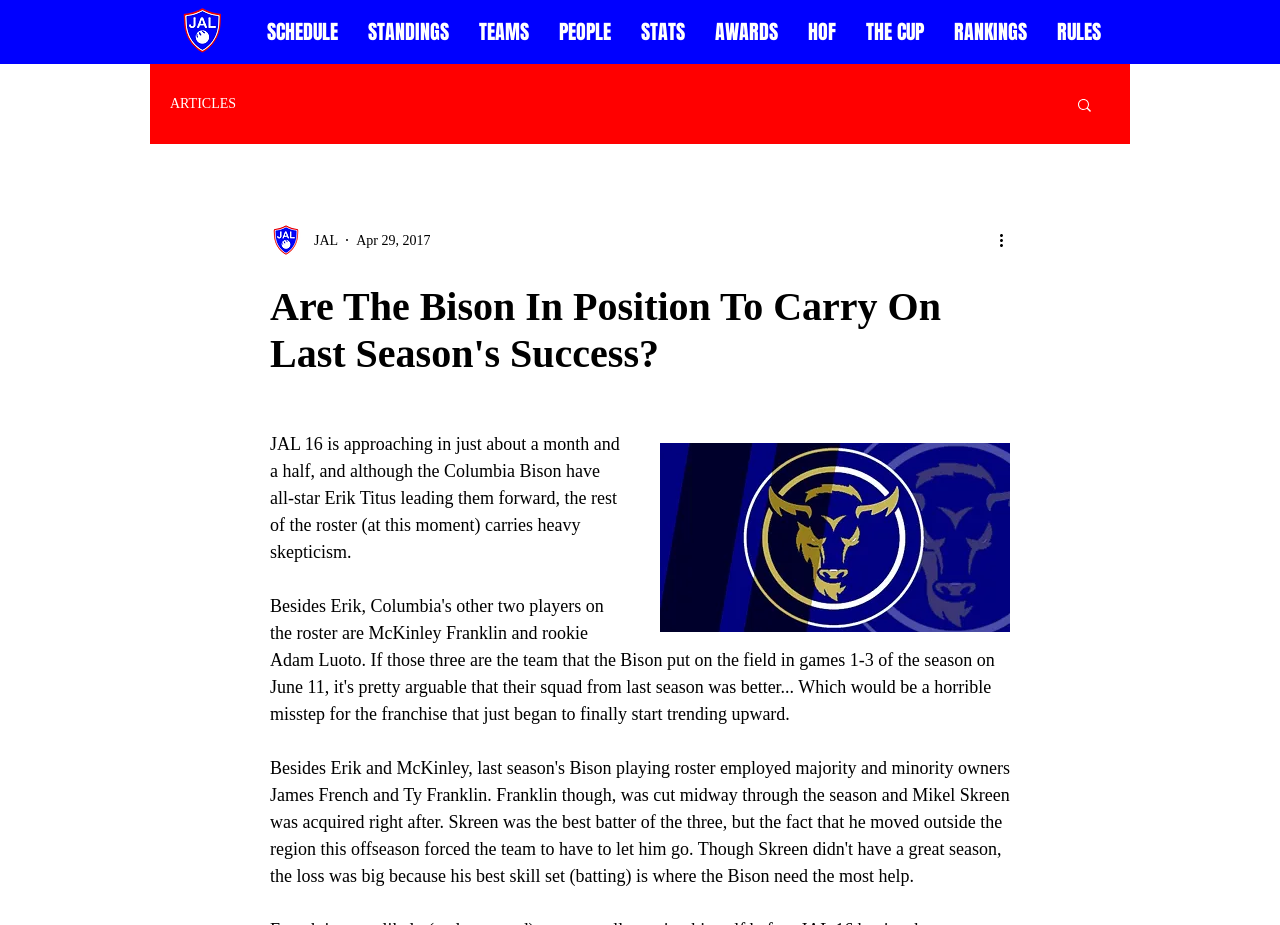What is the purpose of the button with the image?
Using the visual information, reply with a single word or short phrase.

Search